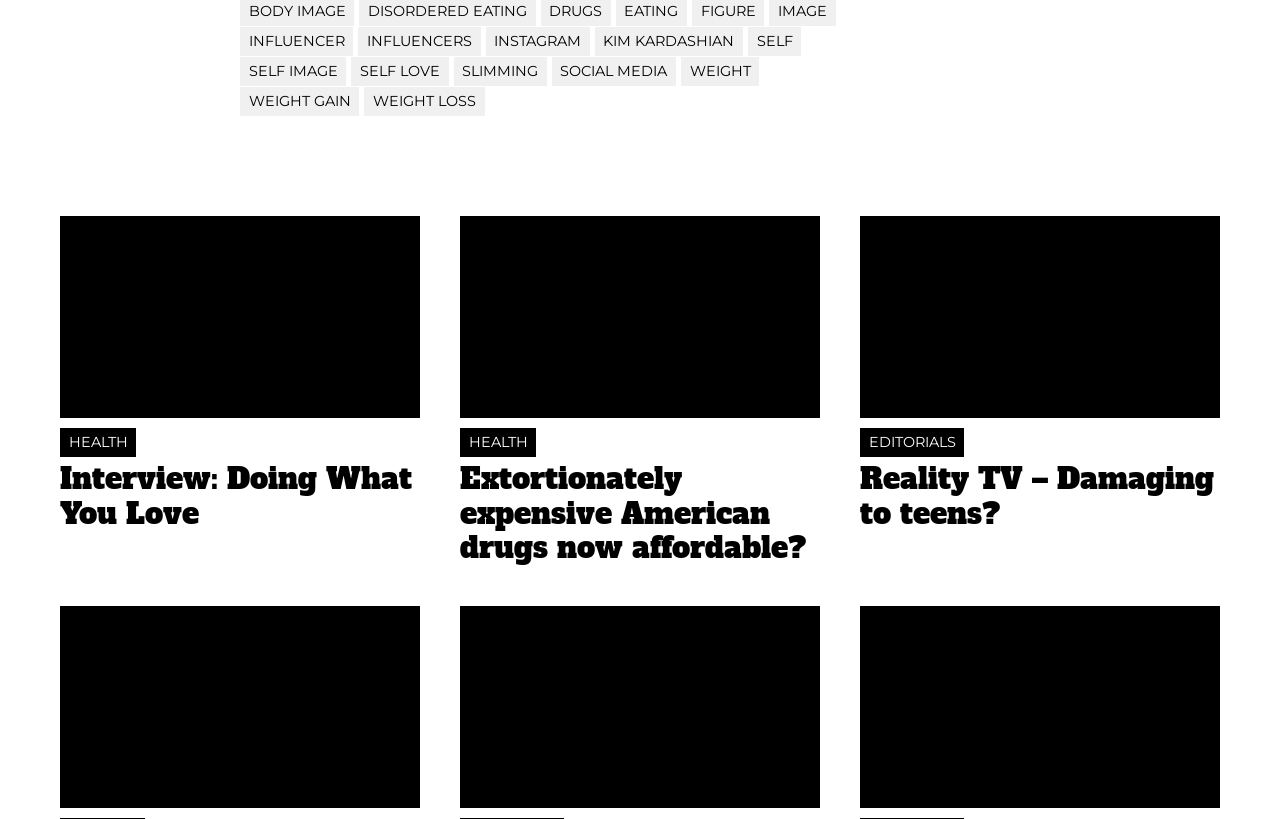Please specify the bounding box coordinates of the area that should be clicked to accomplish the following instruction: "Explore HEALTH topics". The coordinates should consist of four float numbers between 0 and 1, i.e., [left, top, right, bottom].

[0.047, 0.523, 0.106, 0.558]